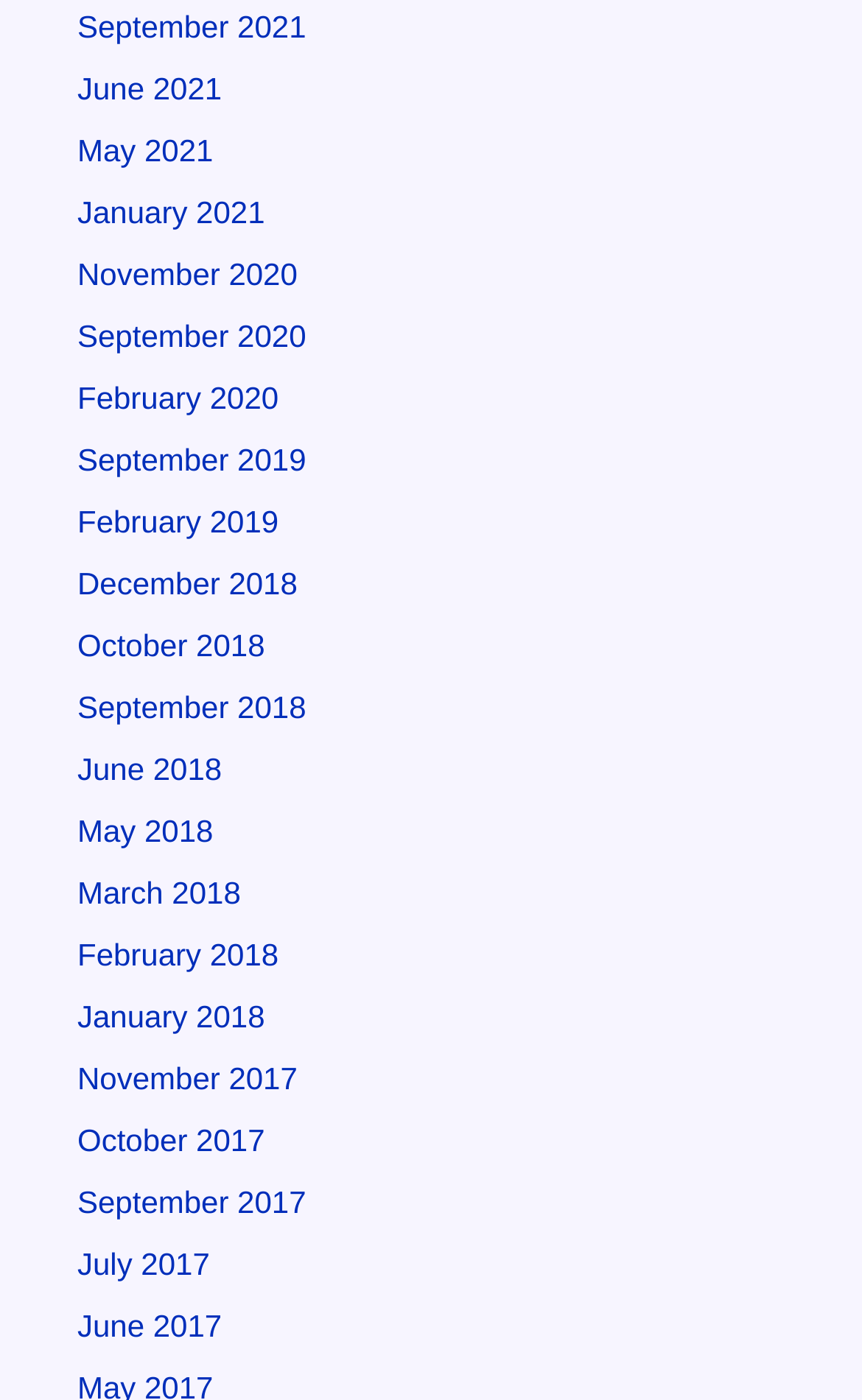Please specify the bounding box coordinates of the area that should be clicked to accomplish the following instruction: "browse May 2021". The coordinates should consist of four float numbers between 0 and 1, i.e., [left, top, right, bottom].

[0.09, 0.094, 0.247, 0.12]